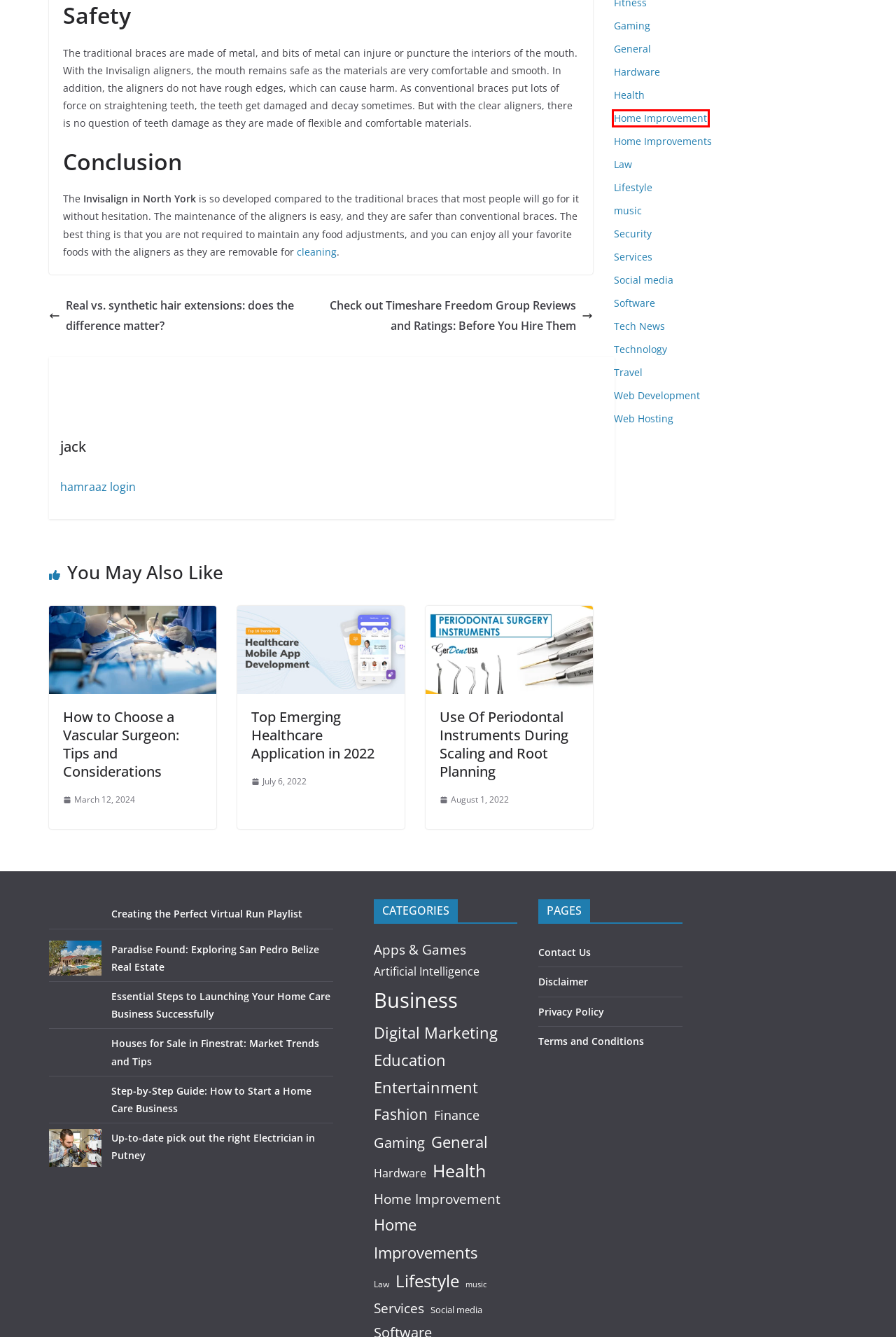You are provided with a screenshot of a webpage containing a red rectangle bounding box. Identify the webpage description that best matches the new webpage after the element in the bounding box is clicked. Here are the potential descriptions:
A. Home Improvement Archives - Tech Post Usa
B. hamraaz login : Personal Login November Month PaySlip Hamraaz - TechyComp- Technology Simplified
C. Contact Us - Tech Post Usa
D. Services Archives - Tech Post Usa
E. Social media Archives - Tech Post Usa
F. music Archives - Tech Post Usa
G. General Archives - Tech Post Usa
H. Law Archives - Tech Post Usa

A